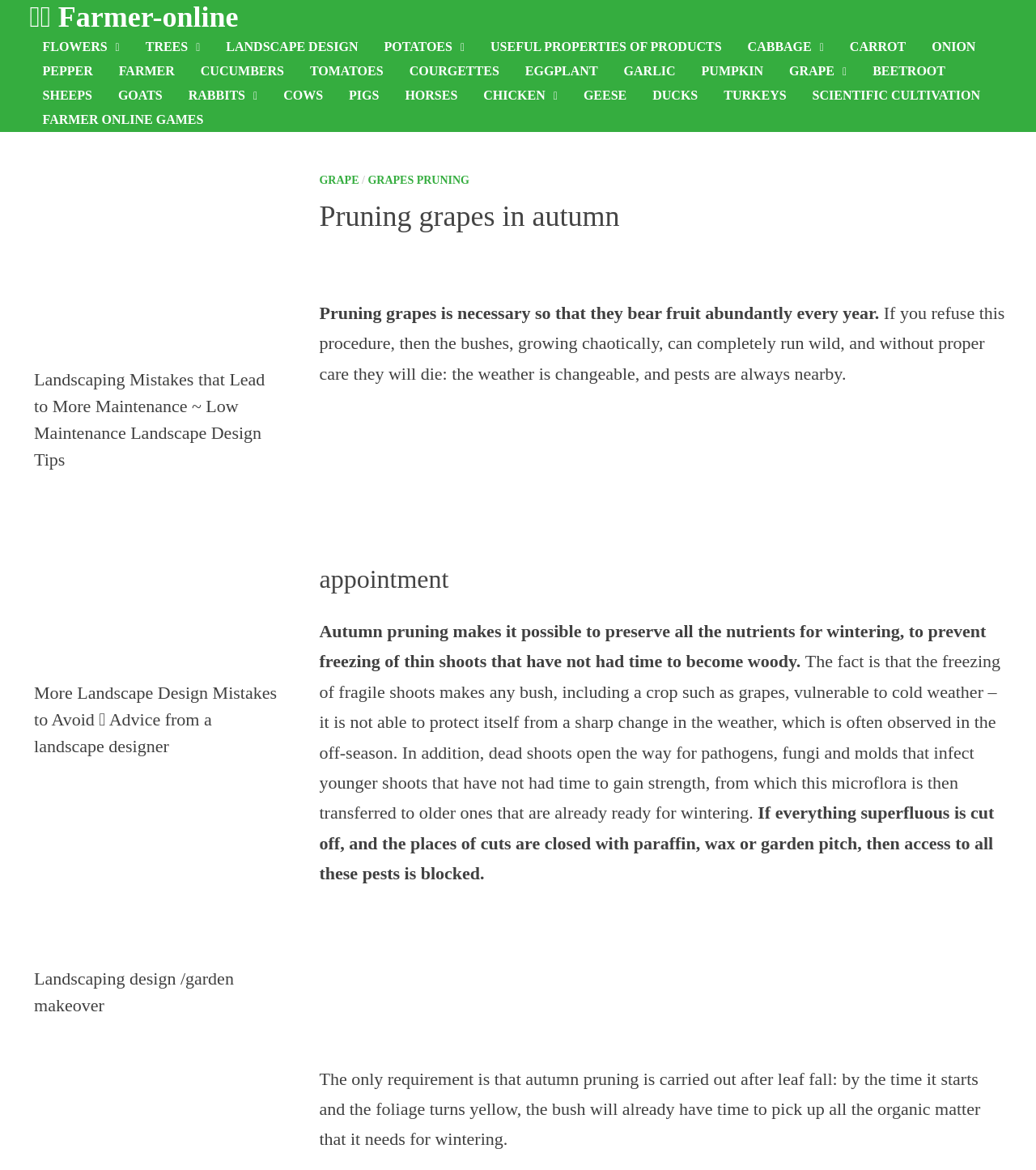Please study the image and answer the question comprehensively:
What happens if grape bushes are not pruned?

As stated on the webpage, if grape bushes are not pruned, they can completely run wild, and without proper care, they will die. This is because the weather is changeable, and pests are always nearby, making the bushes vulnerable to cold weather and diseases.